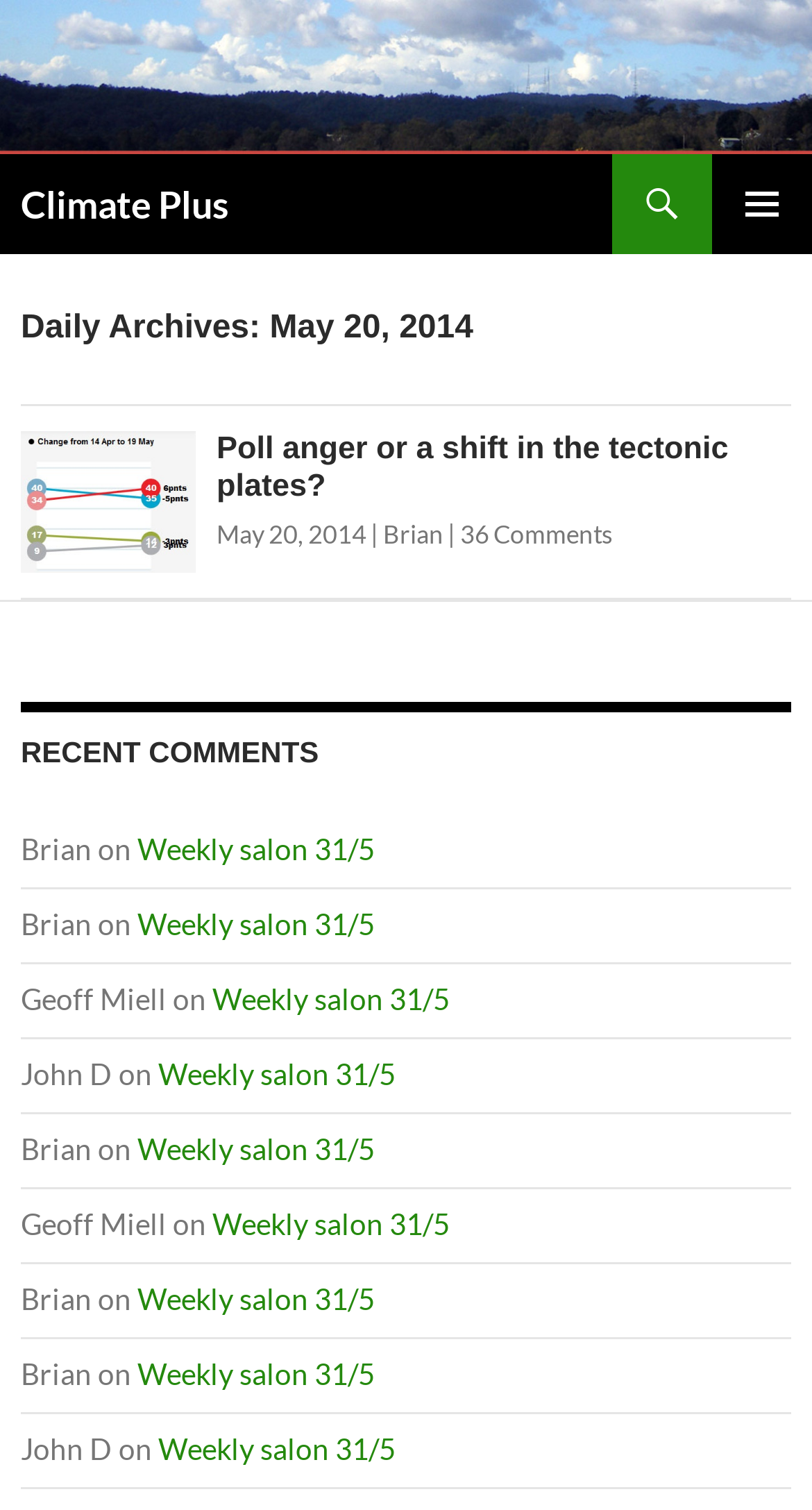Find the bounding box coordinates of the element's region that should be clicked in order to follow the given instruction: "Click on the Climate Plus logo". The coordinates should consist of four float numbers between 0 and 1, i.e., [left, top, right, bottom].

[0.0, 0.0, 1.0, 0.102]